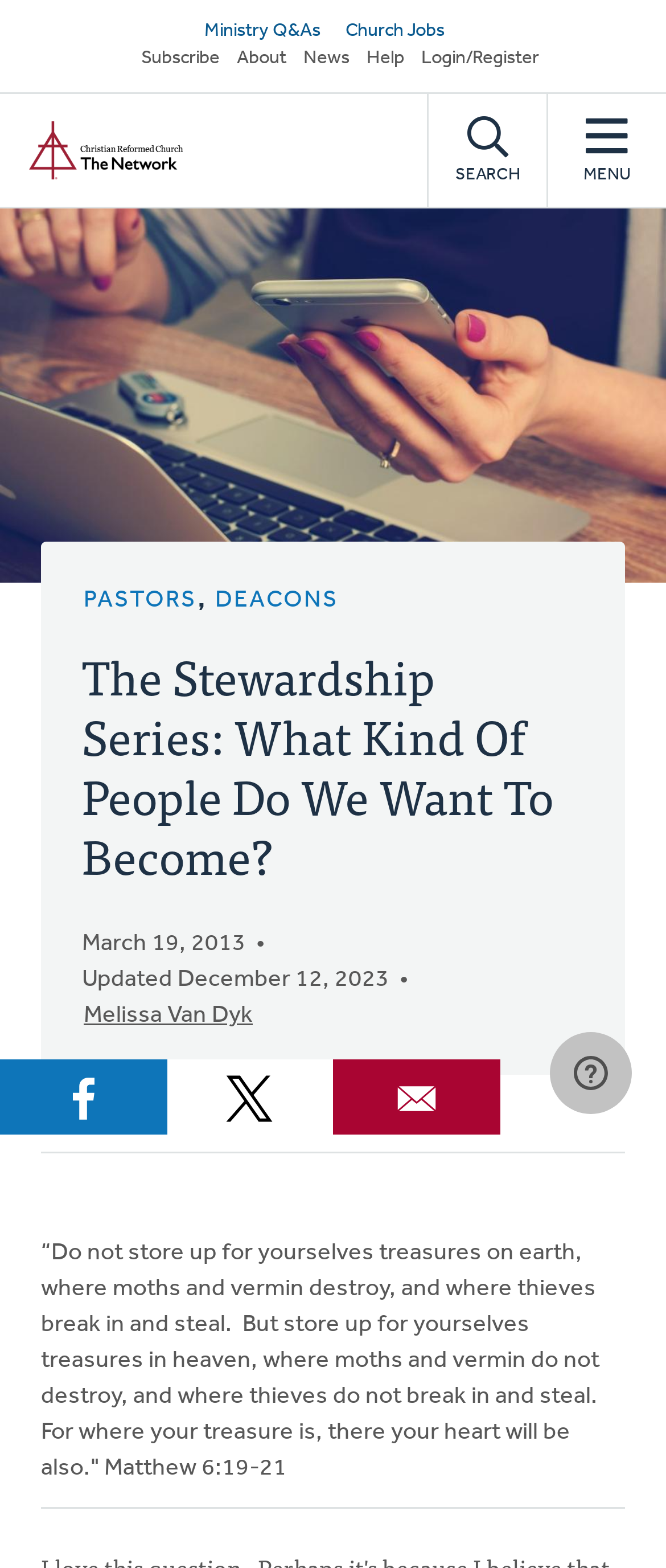Determine the bounding box coordinates for the region that must be clicked to execute the following instruction: "Read the article by Melissa Van Dyk".

[0.123, 0.639, 0.382, 0.658]